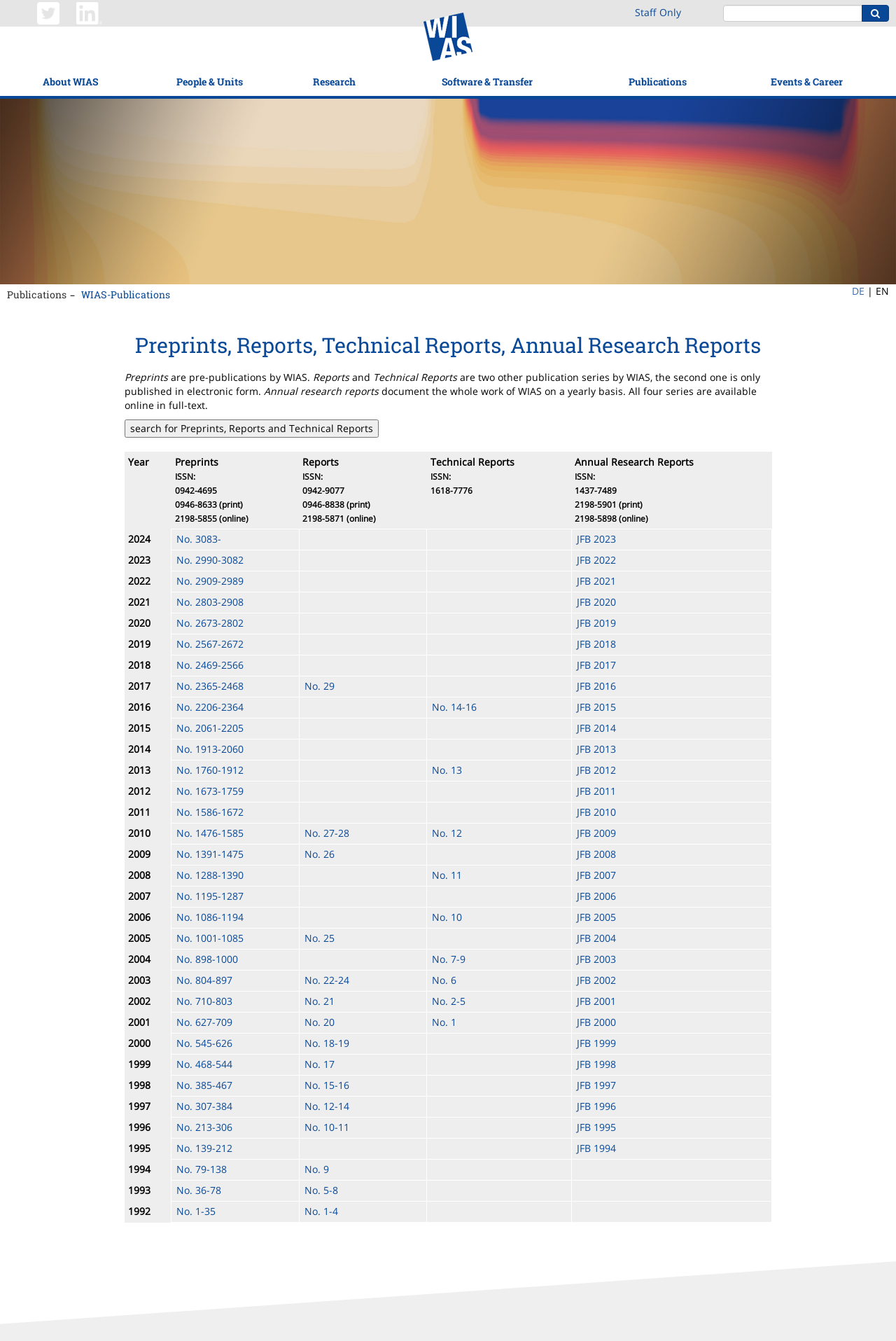Extract the main title from the webpage.

Preprints, Reports, Technical Reports, Annual Research Reports